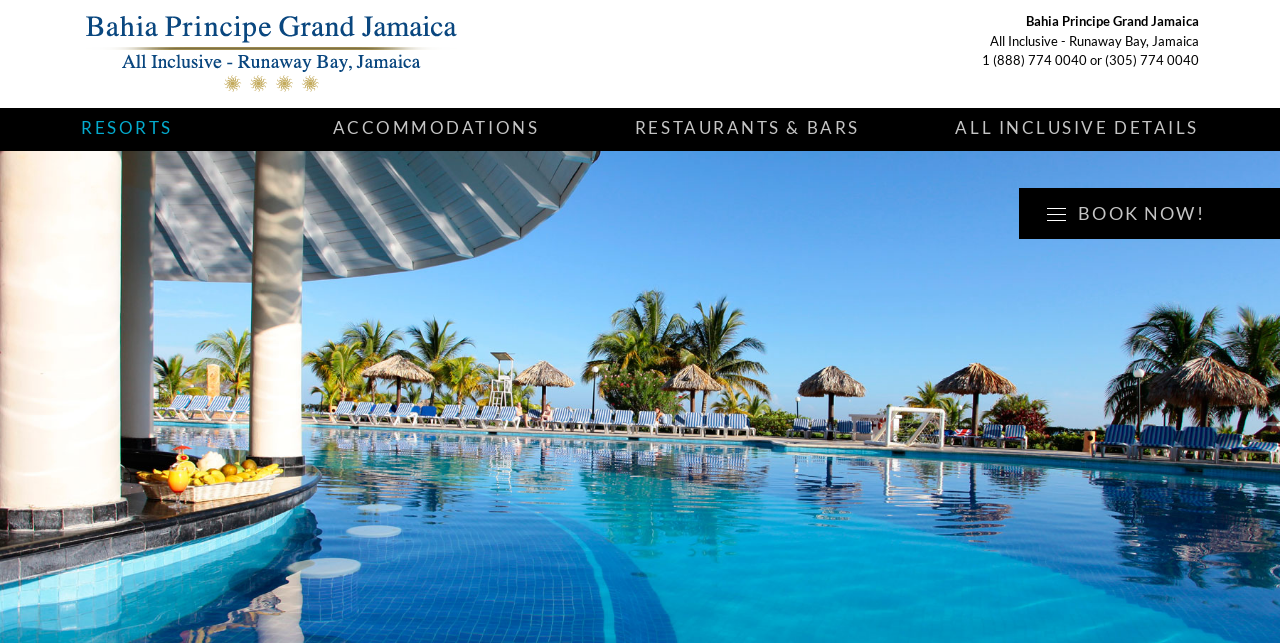Please extract the title of the webpage.

Bahia Principe Grand Jamaica